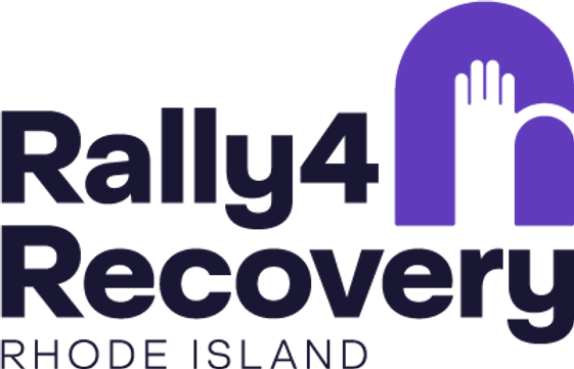What does the graphic element above the text represent?
Analyze the screenshot and provide a detailed answer to the question.

The caption explains that the graphic element resembling a hand reaching out symbolizes support and assistance, which are key themes of the recovery initiative.